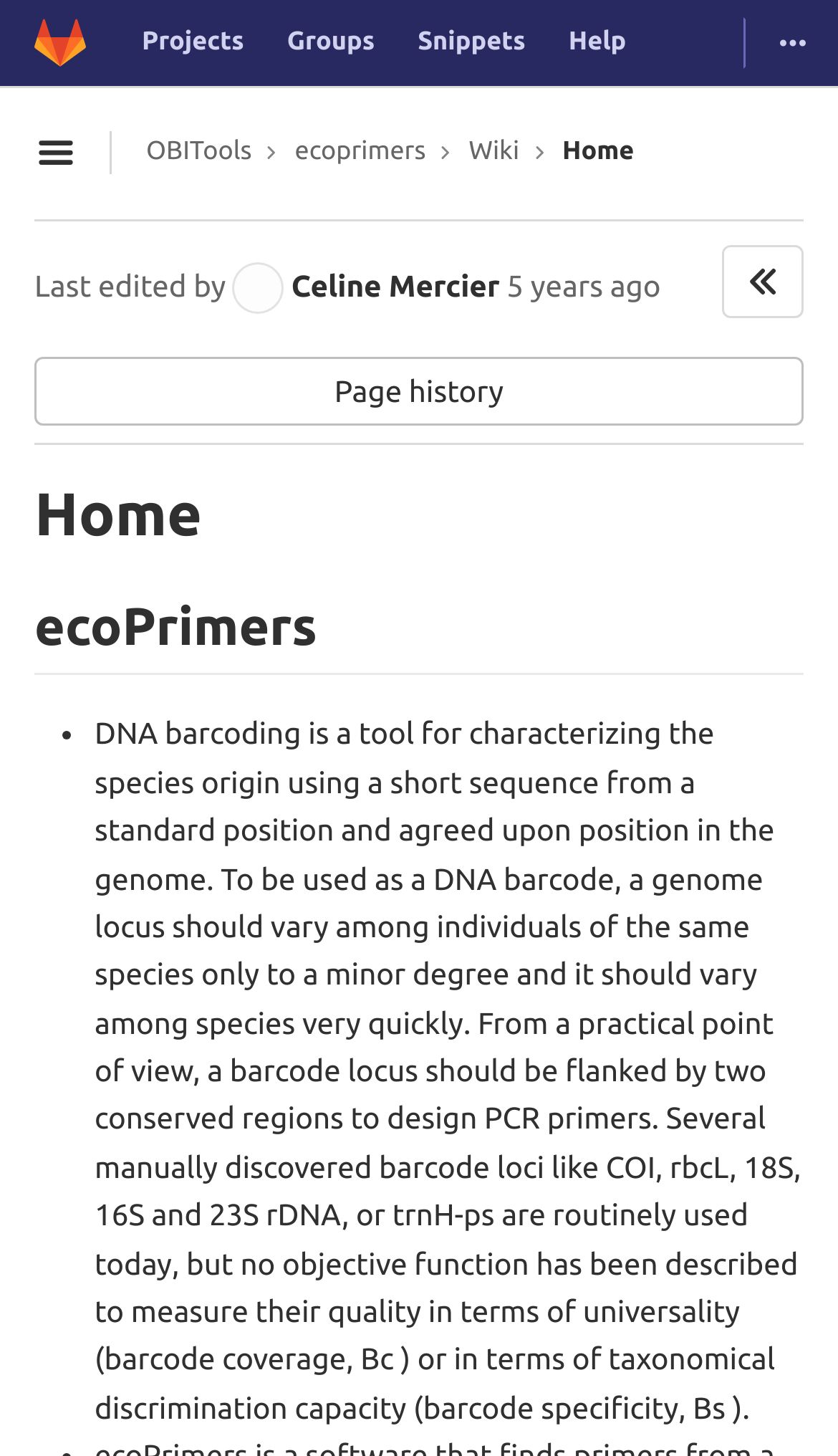Please indicate the bounding box coordinates of the element's region to be clicked to achieve the instruction: "View the 'OBITools' project". Provide the coordinates as four float numbers between 0 and 1, i.e., [left, top, right, bottom].

[0.174, 0.093, 0.301, 0.117]